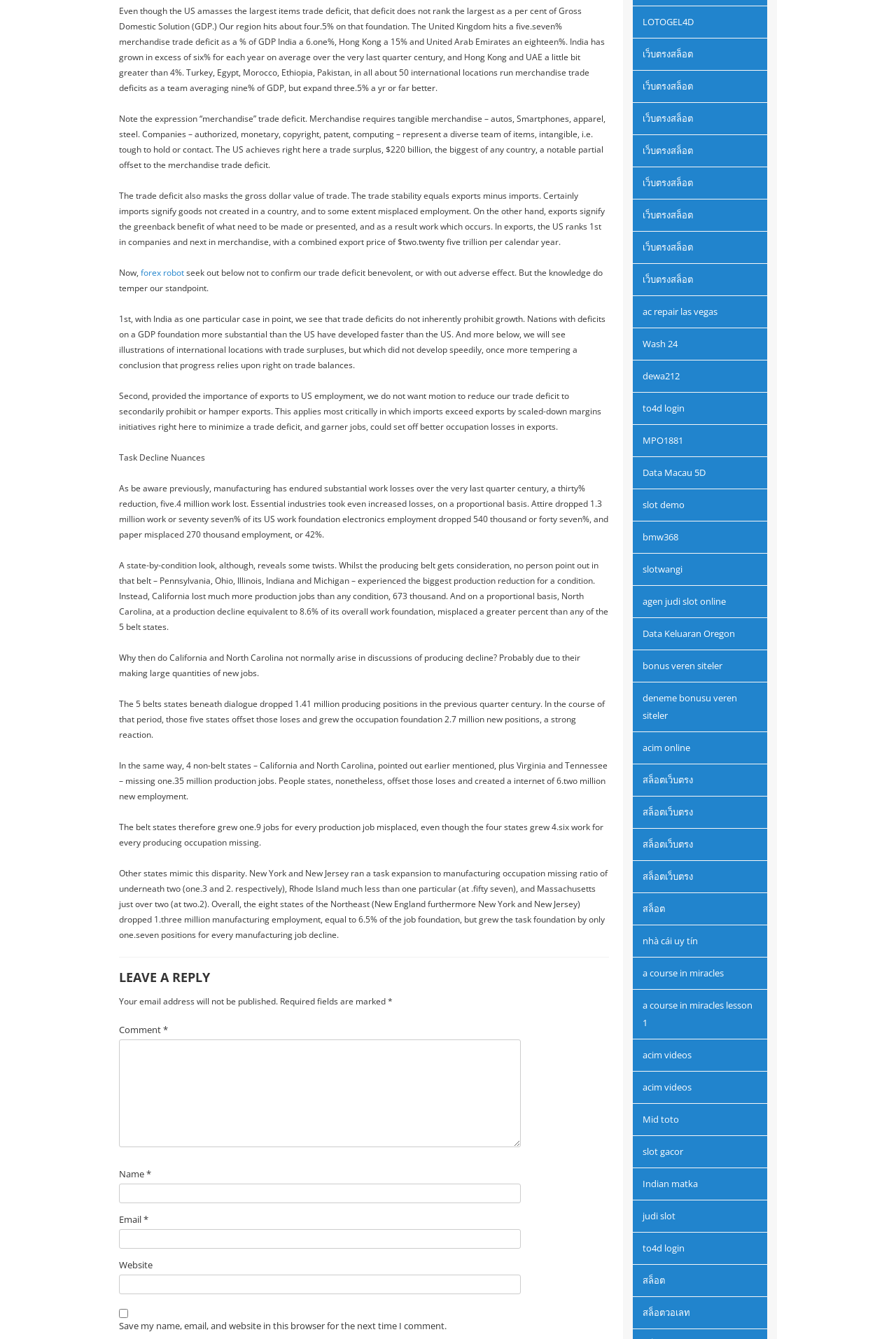Determine the bounding box for the UI element that matches this description: "Mid toto".

[0.706, 0.824, 0.856, 0.848]